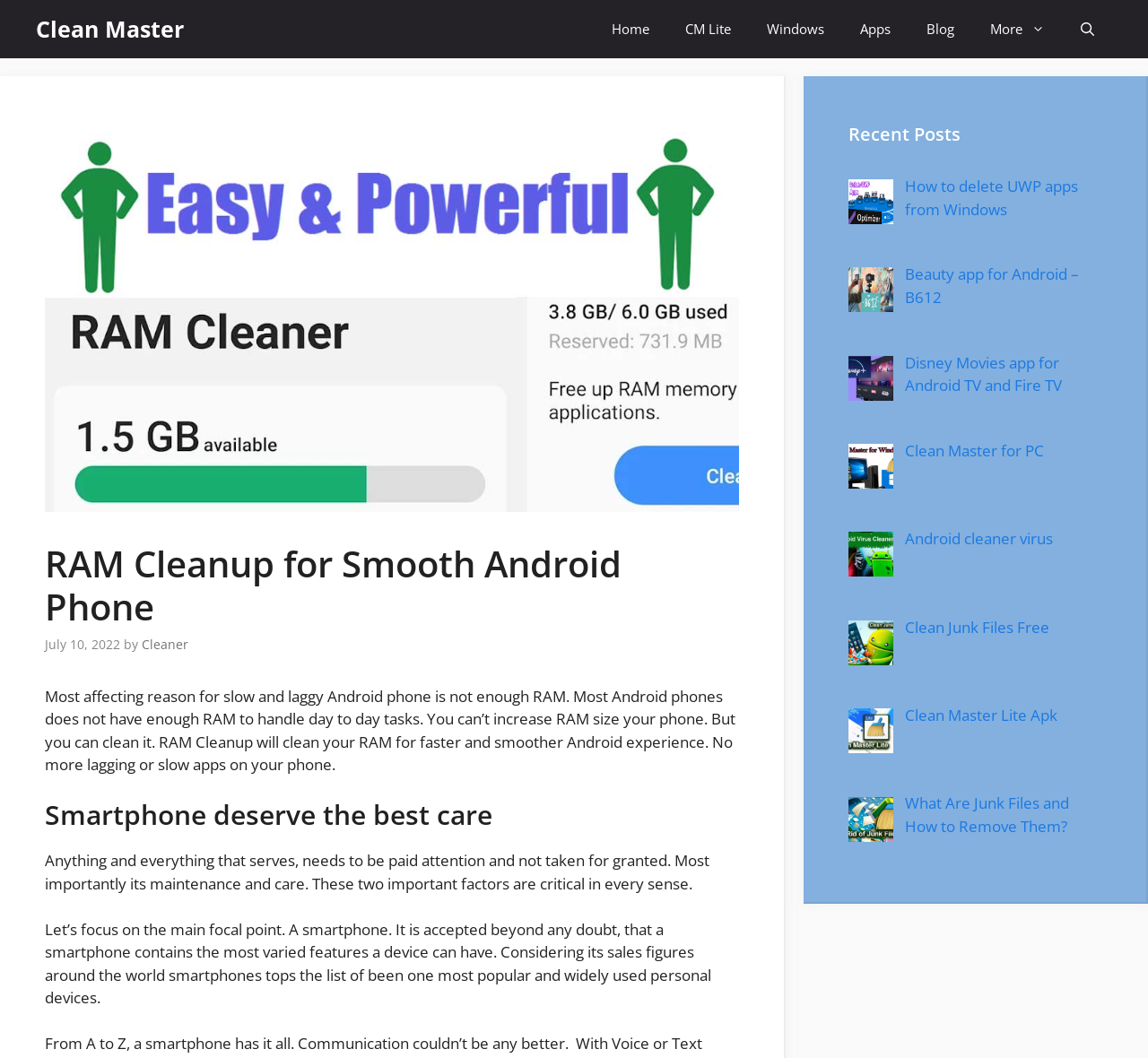What are the recent posts about on this webpage?
Give a thorough and detailed response to the question.

The recent posts section on the webpage lists several links to articles related to apps and Android, such as how to delete UWP apps, B612 Beauty Camera, Disney Plus, and more. These posts seem to be related to Android apps and their usage.